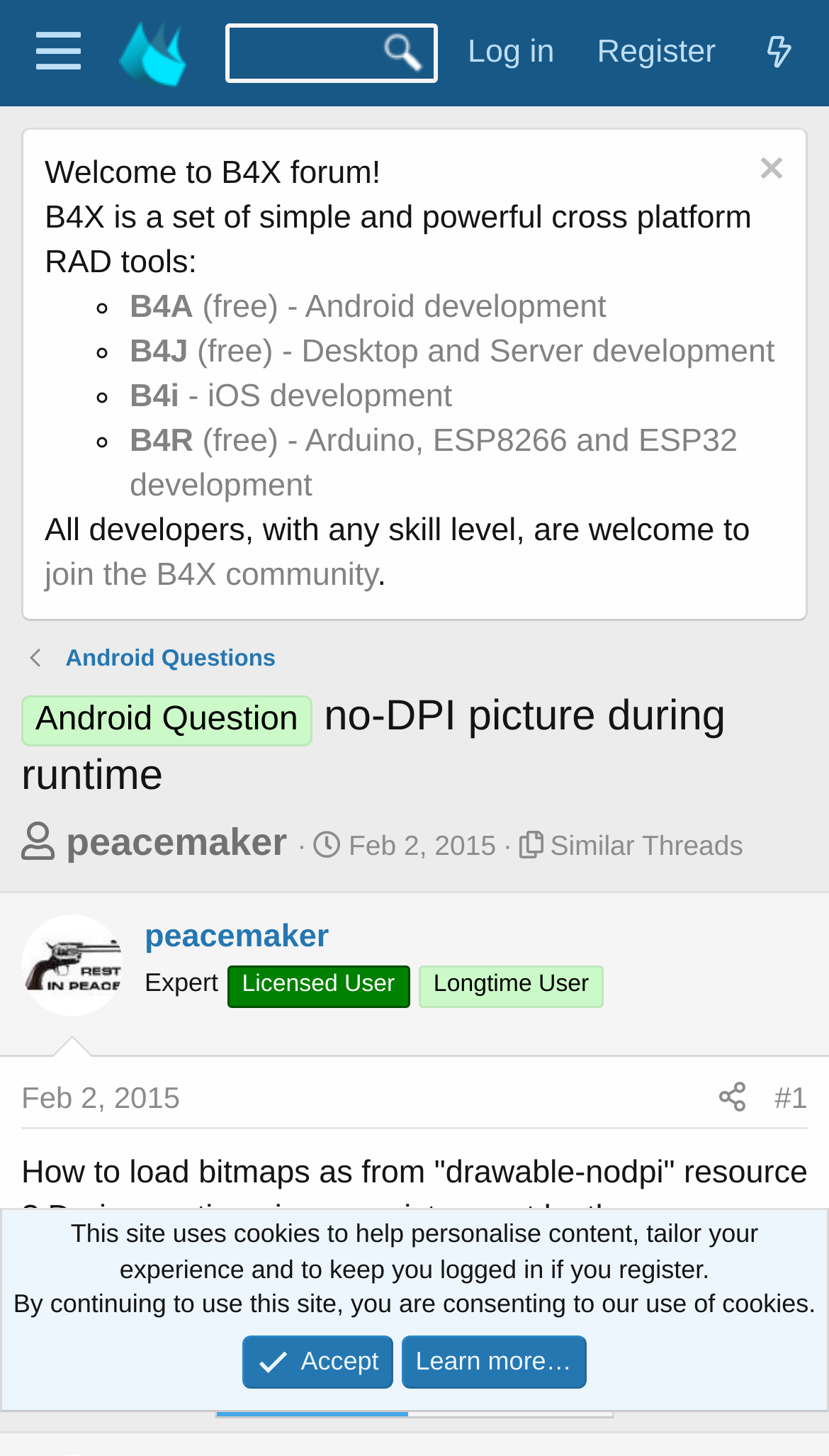Locate the bounding box coordinates of the clickable region to complete the following instruction: "Click on the 'Similar Threads' link."

[0.664, 0.57, 0.897, 0.592]